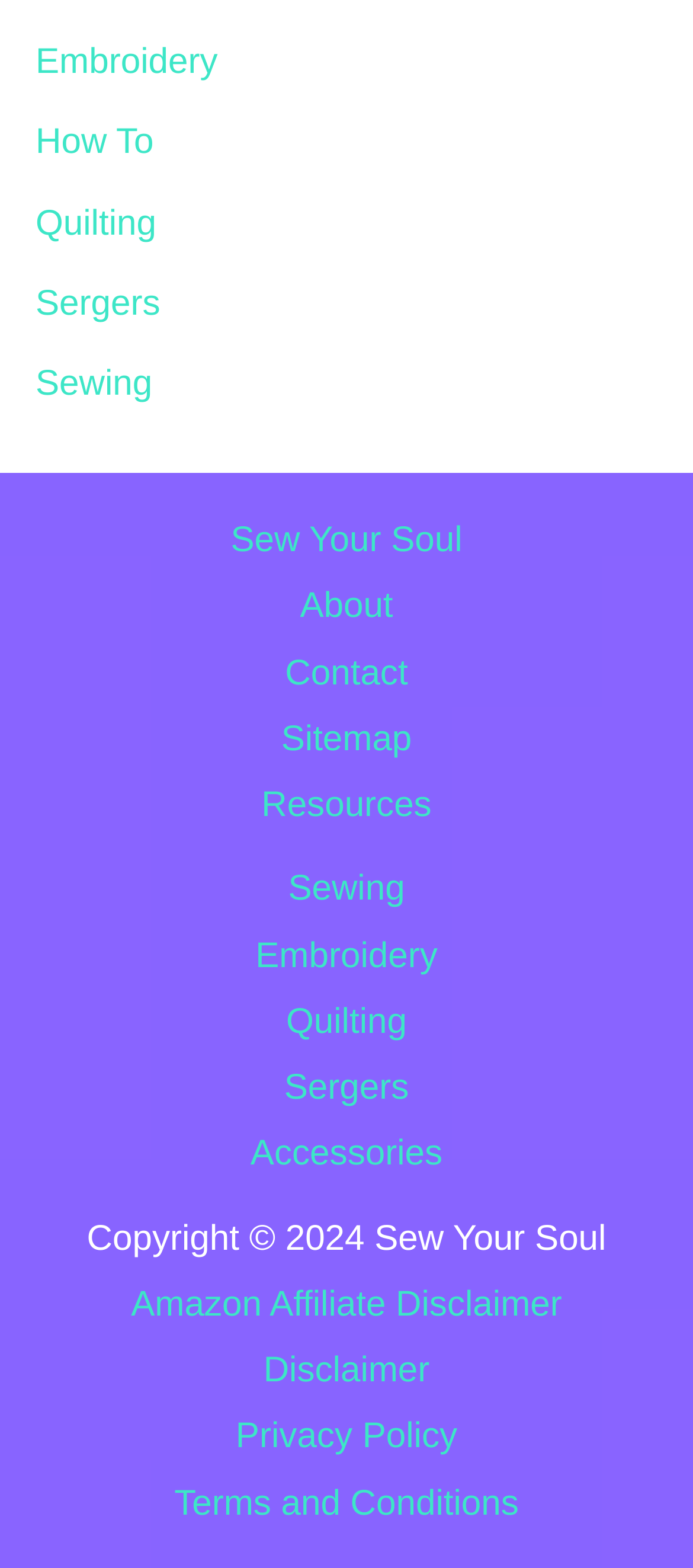How many main categories are available in the navigation menu?
From the details in the image, provide a complete and detailed answer to the question.

By examining the navigation menu, I can see that there are five main categories: Sewing, Embroidery, Quilting, Sergers, and Accessories.